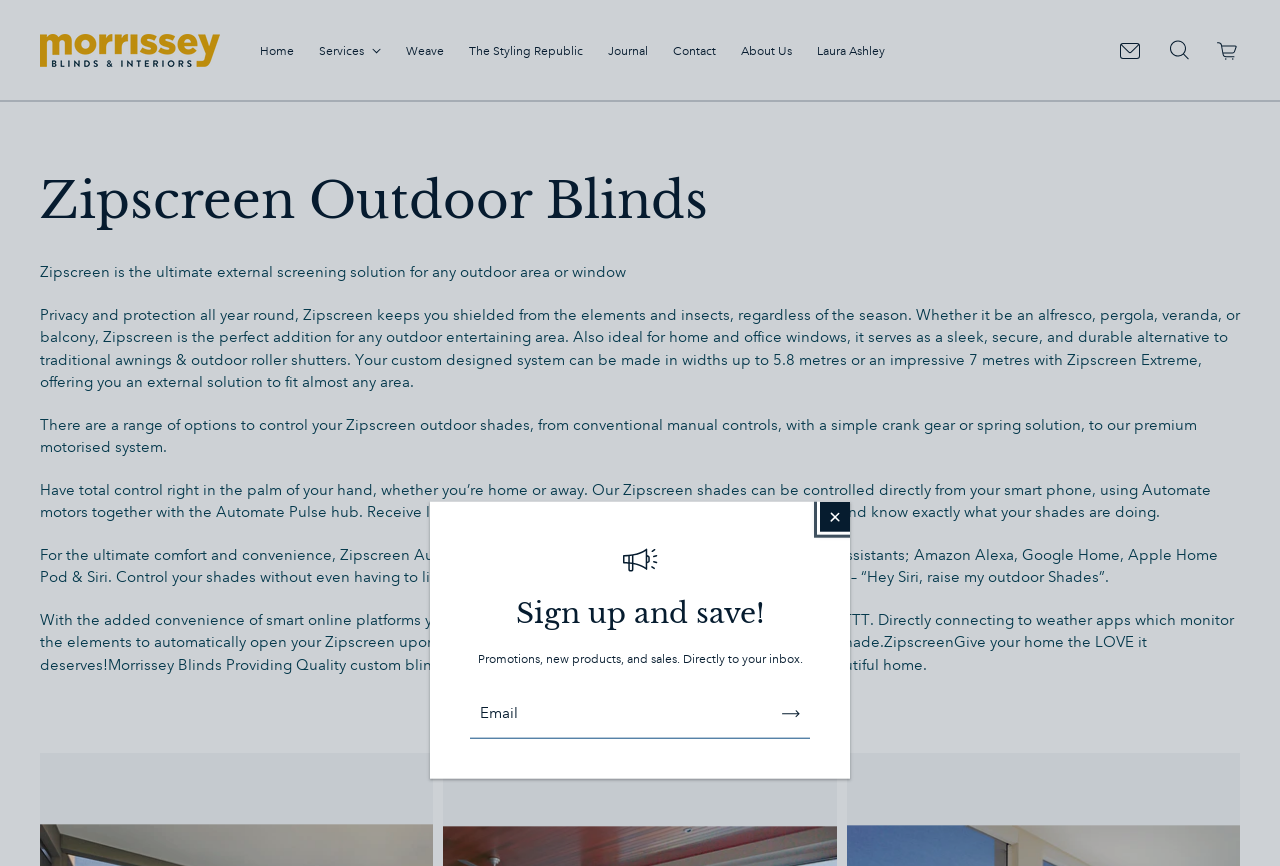Please find the bounding box coordinates of the clickable region needed to complete the following instruction: "View the shopping cart". The bounding box coordinates must consist of four float numbers between 0 and 1, i.e., [left, top, right, bottom].

[0.95, 0.044, 0.969, 0.072]